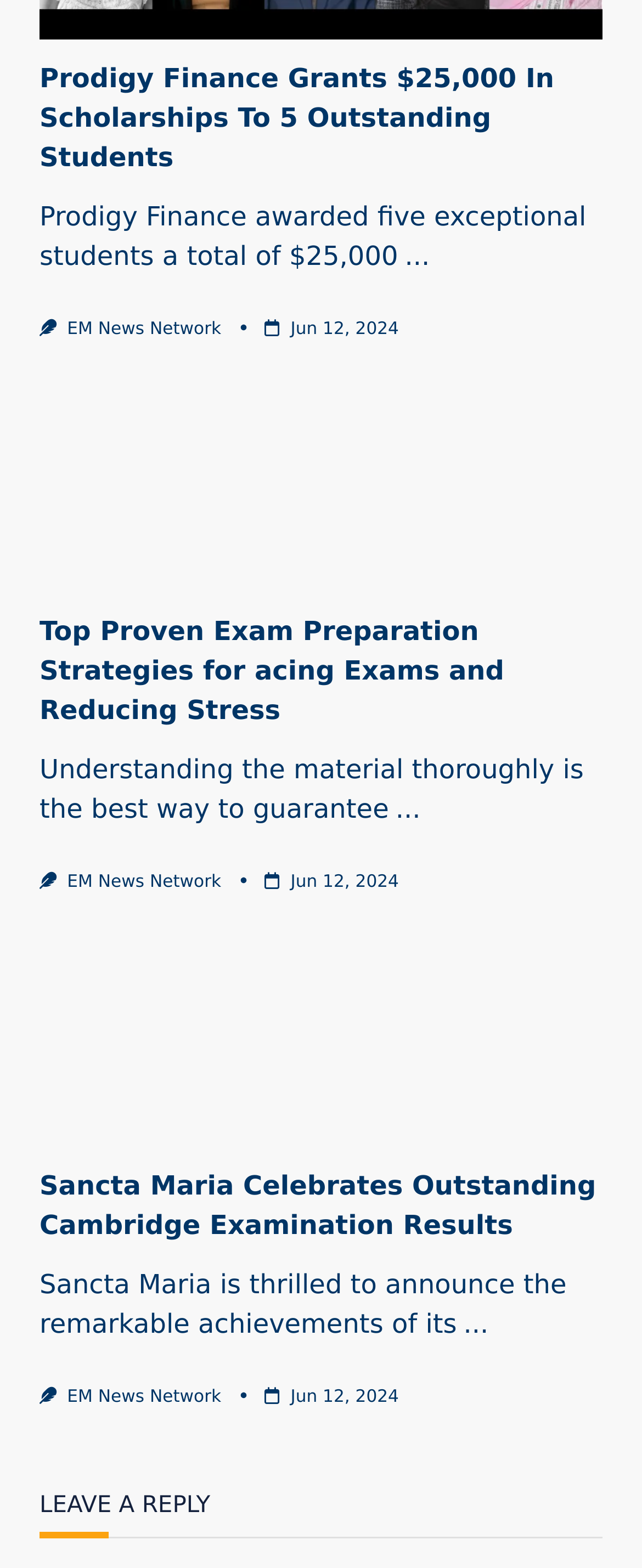Provide your answer in one word or a succinct phrase for the question: 
What is the purpose of the section at the bottom of the webpage?

Leave a reply